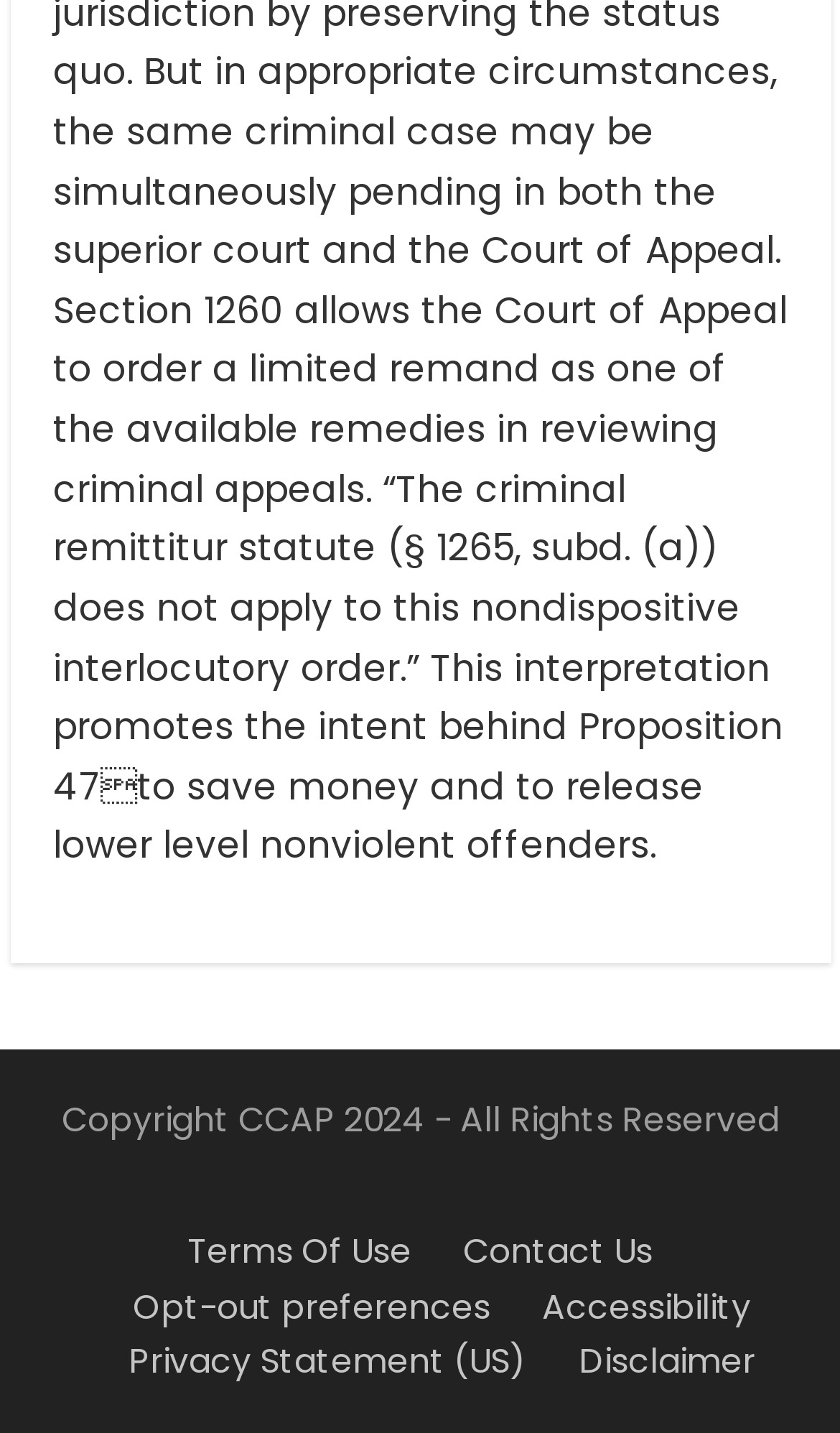Refer to the screenshot and give an in-depth answer to this question: What is the last link in the footer menu?

I looked at the navigation element with the description 'Footer menu' and found the last link element, which has the text 'Disclaimer'.